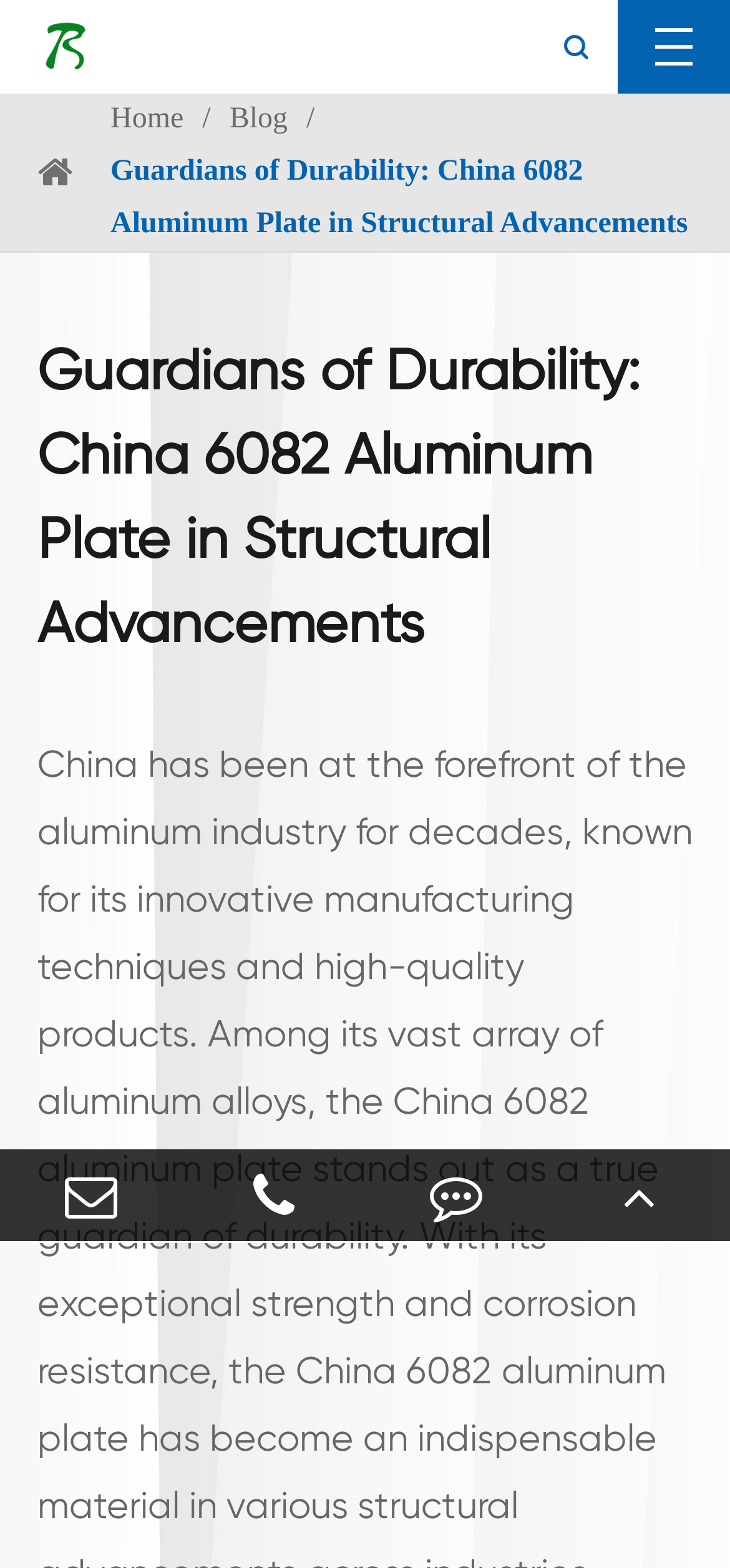Respond to the question below with a concise word or phrase:
What is the company name?

China Aluminium Industry Supply Chain